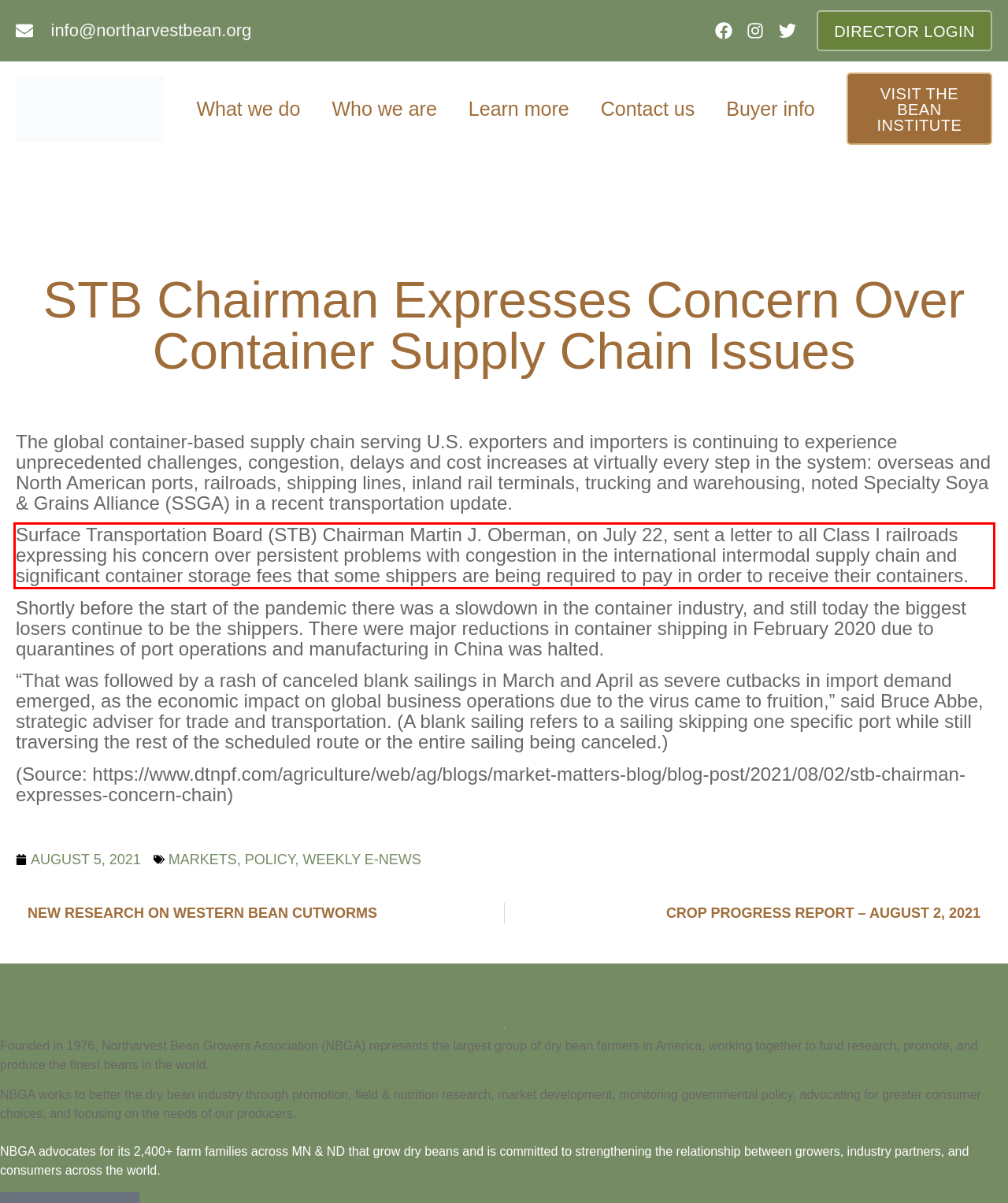Using OCR, extract the text content found within the red bounding box in the given webpage screenshot.

Surface Transportation Board (STB) Chairman Martin J. Oberman, on July 22, sent a letter to all Class I railroads expressing his concern over persistent problems with congestion in the international intermodal supply chain and significant container storage fees that some shippers are being required to pay in order to receive their containers.